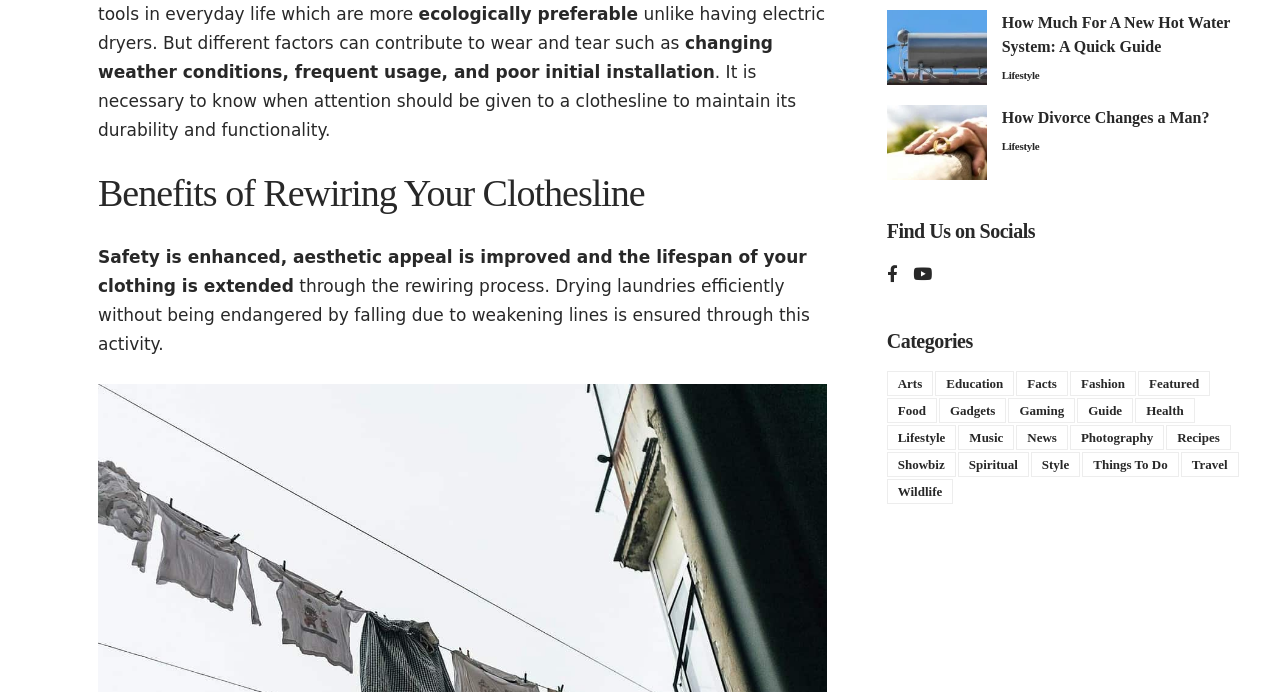Give a one-word or phrase response to the following question: What social media platforms are mentioned on the webpage?

Facebook and YouTube